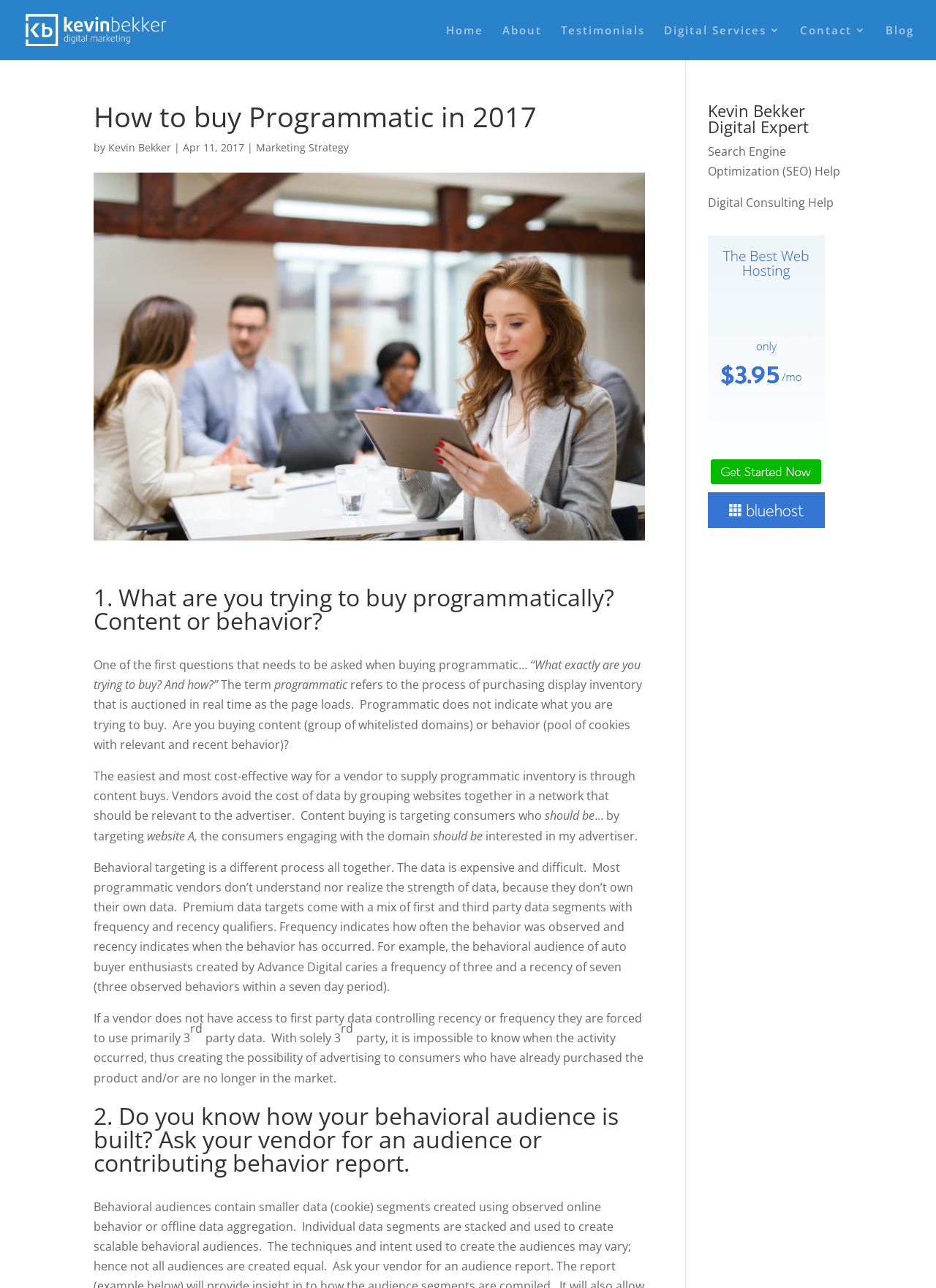Show the bounding box coordinates for the HTML element described as: "Digital Services".

[0.709, 0.019, 0.834, 0.047]